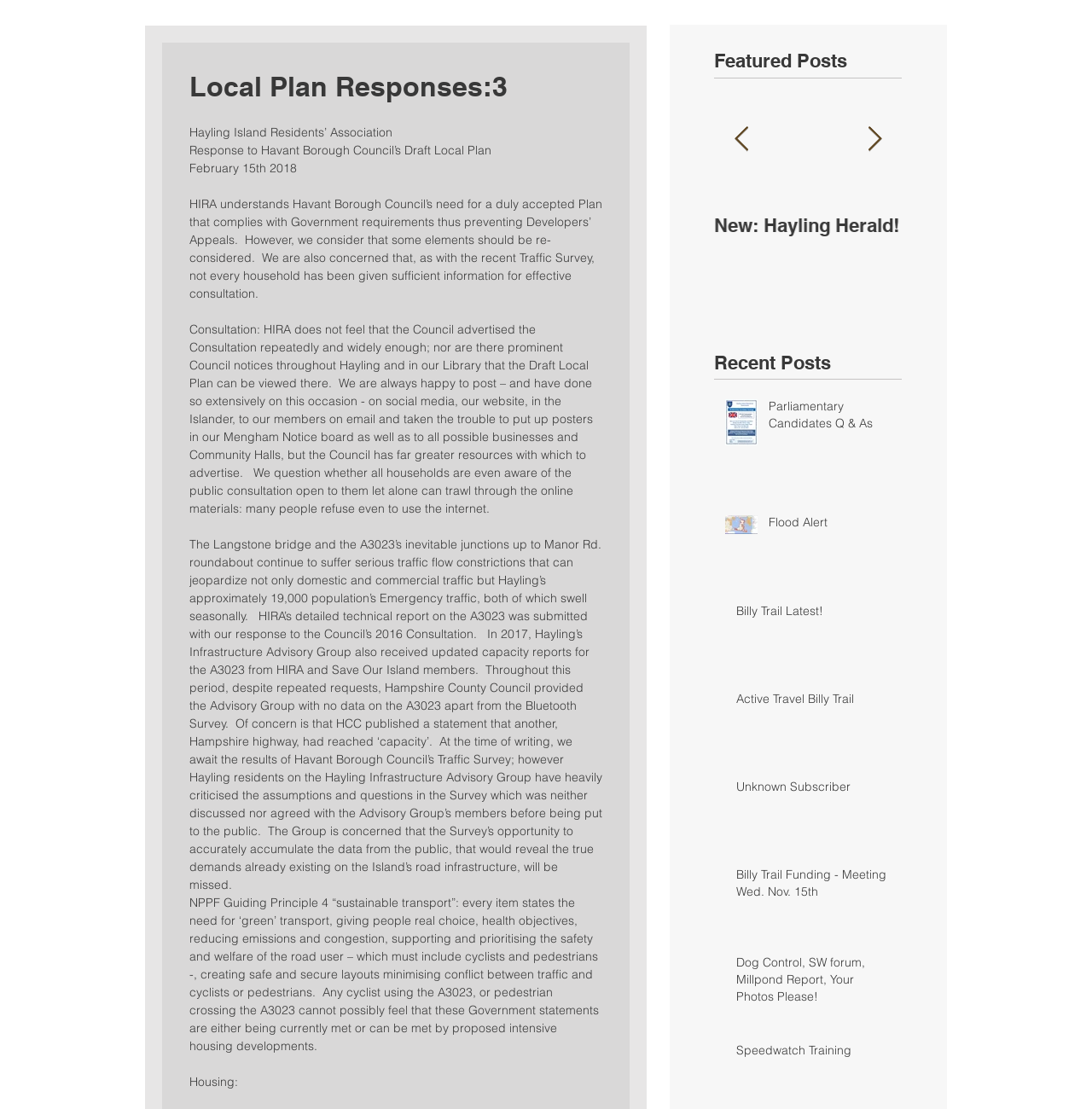Pinpoint the bounding box coordinates of the clickable area necessary to execute the following instruction: "Click on 'New: Hayling Herald!' ". The coordinates should be given as four float numbers between 0 and 1, namely [left, top, right, bottom].

[0.415, 0.193, 0.587, 0.213]